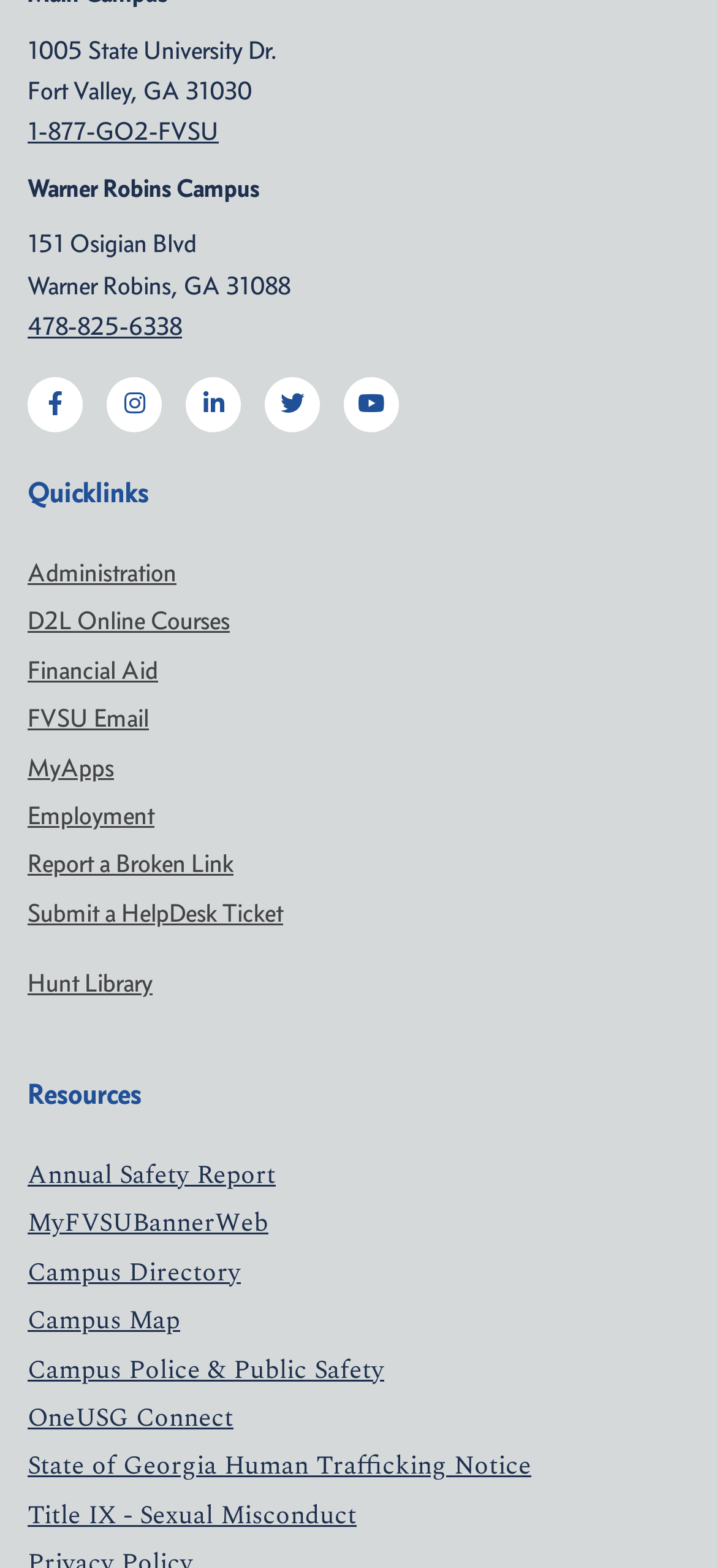Examine the image and give a thorough answer to the following question:
How many resources are there?

I counted the number of resources by looking at the links under the 'Resources' heading, which are 'Annual Safety Report', 'MyFVSUBannerWeb', 'Campus Directory', 'Campus Map', 'Campus Police & Public Safety', 'OneUSG Connect', 'State of Georgia Human Trafficking Notice', and 'Title IX - Sexual Misconduct'.